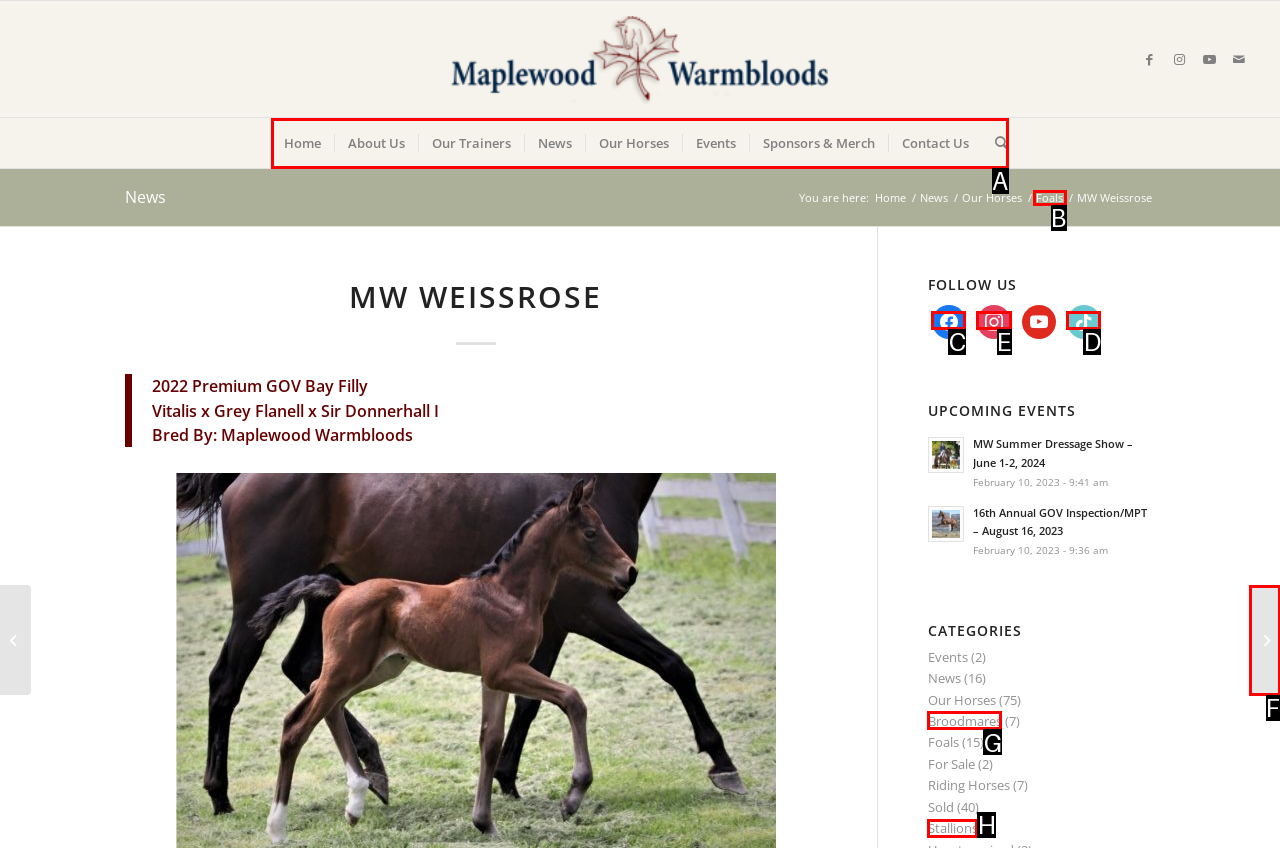Please indicate which HTML element to click in order to fulfill the following task: Follow MW Weissrose on Instagram Respond with the letter of the chosen option.

E